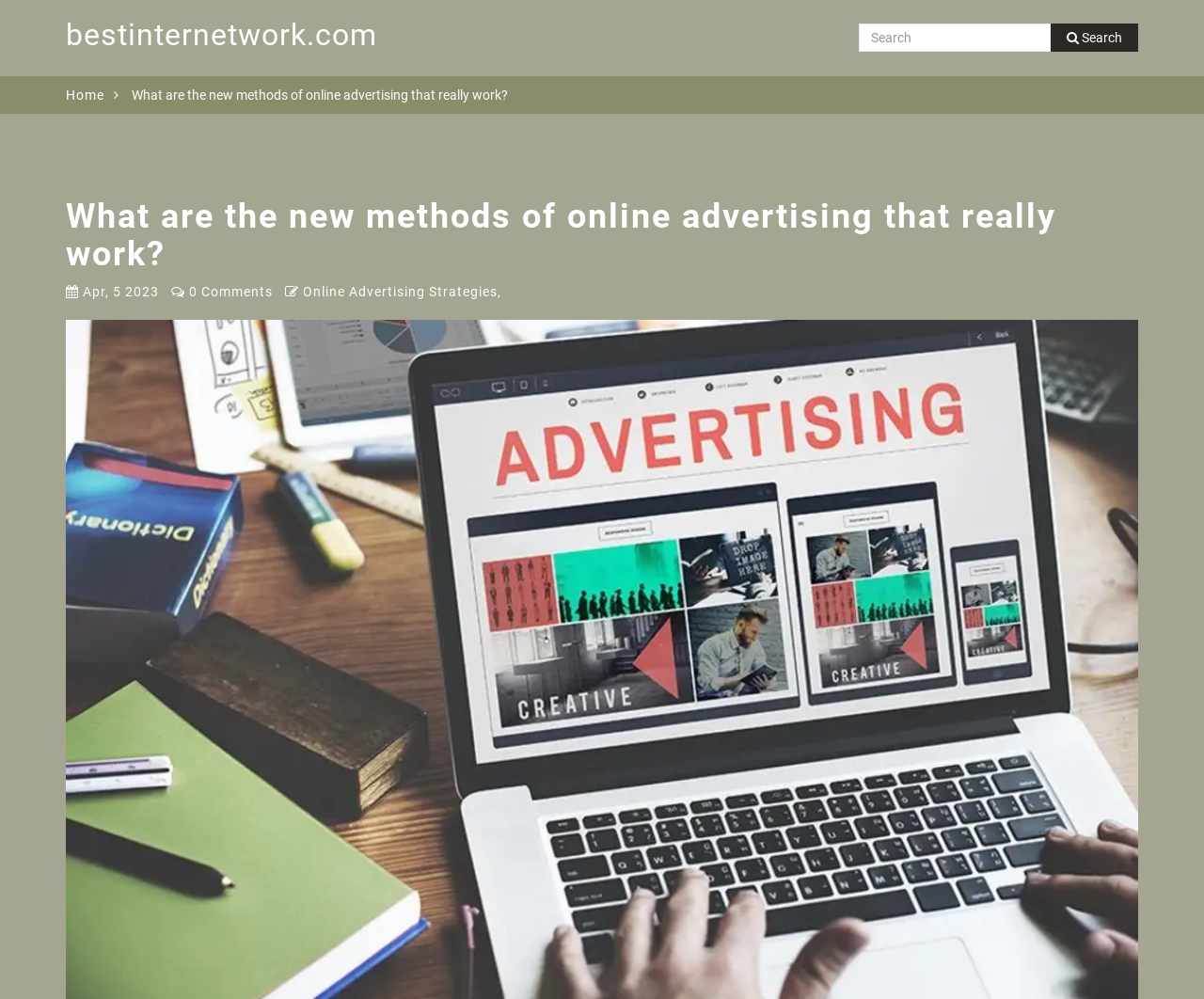When was the article published?
Using the image as a reference, deliver a detailed and thorough answer to the question.

I found the publication date by looking at the StaticText element, which has the text 'Apr, 5 2023'.